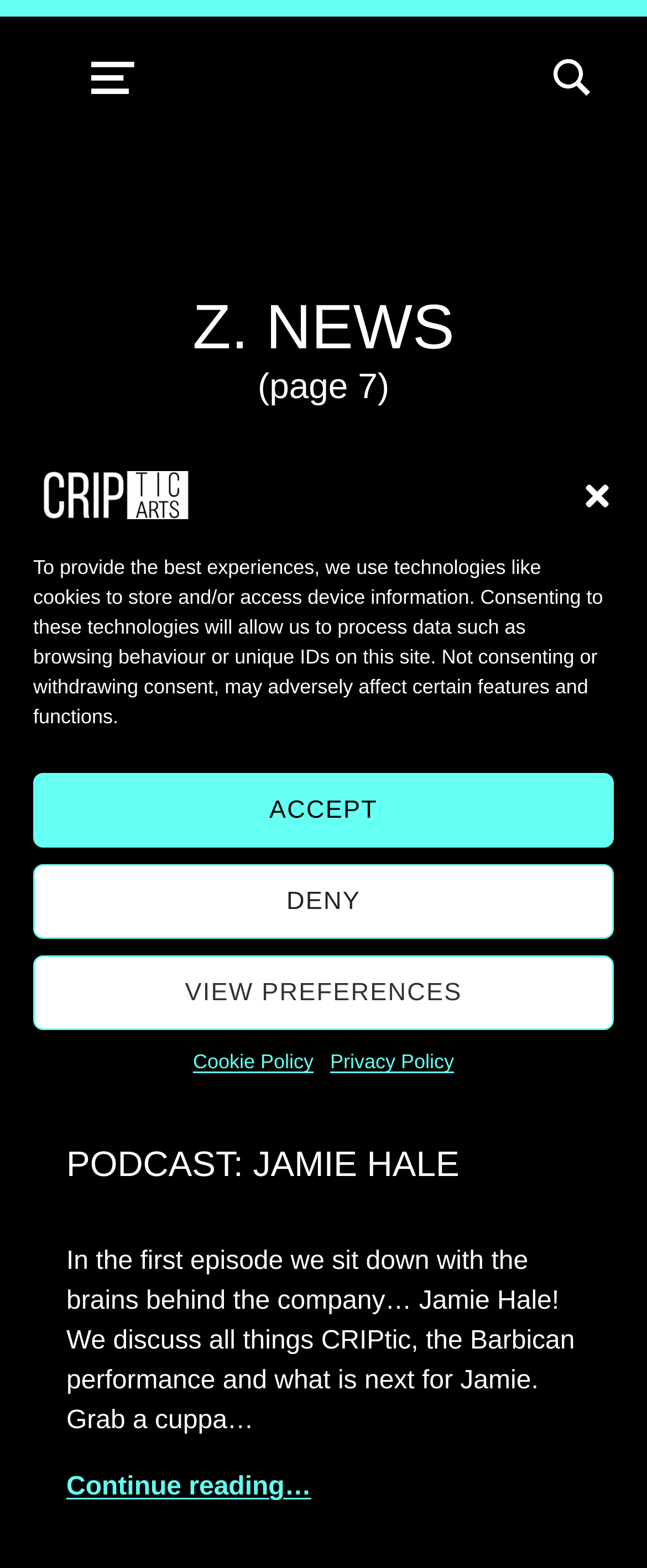Provide the bounding box coordinates of the area you need to click to execute the following instruction: "Open the main menu".

[0.101, 0.028, 0.249, 0.073]